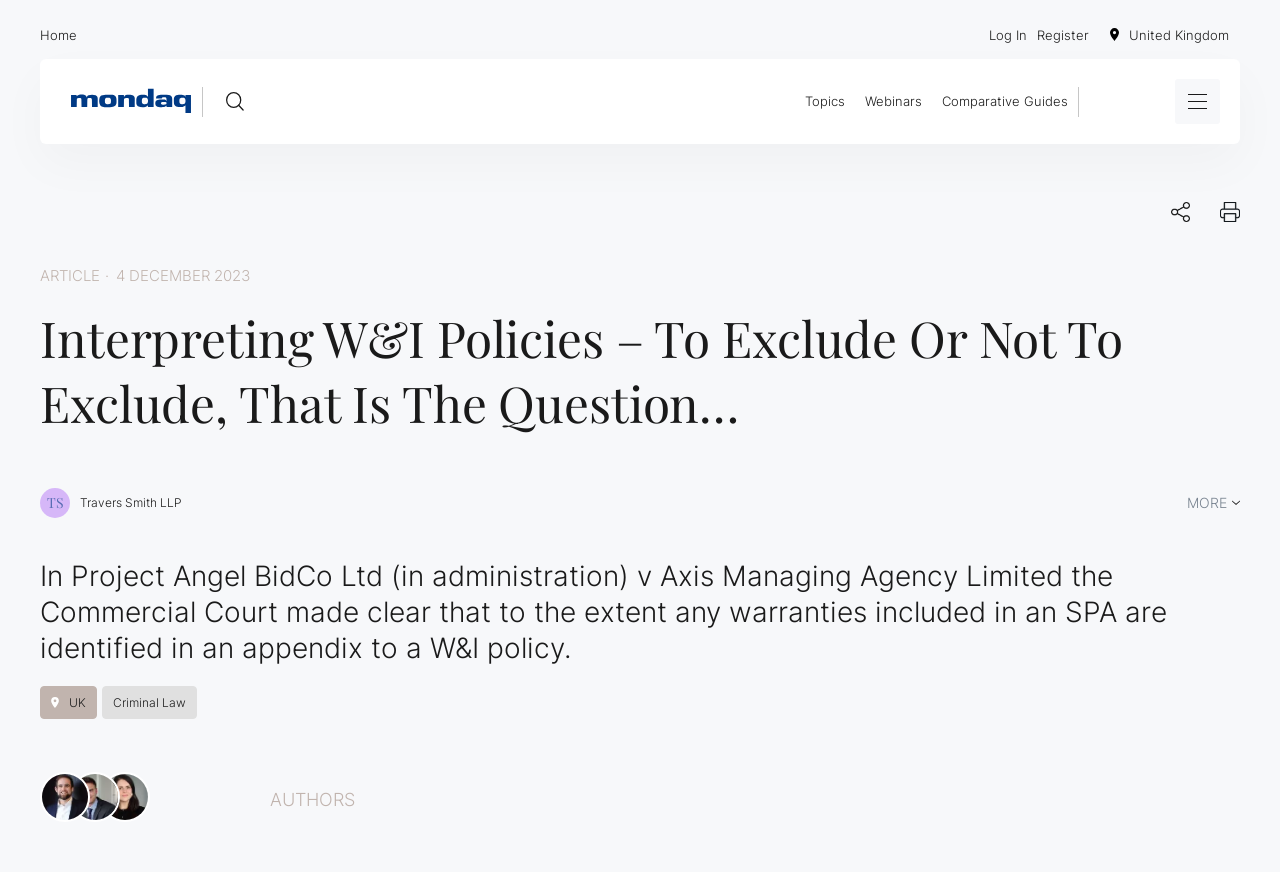Please specify the bounding box coordinates in the format (top-left x, top-left y, bottom-right x, bottom-right y), with all values as floating point numbers between 0 and 1. Identify the bounding box of the UI element described by: Home

[0.031, 0.03, 0.06, 0.049]